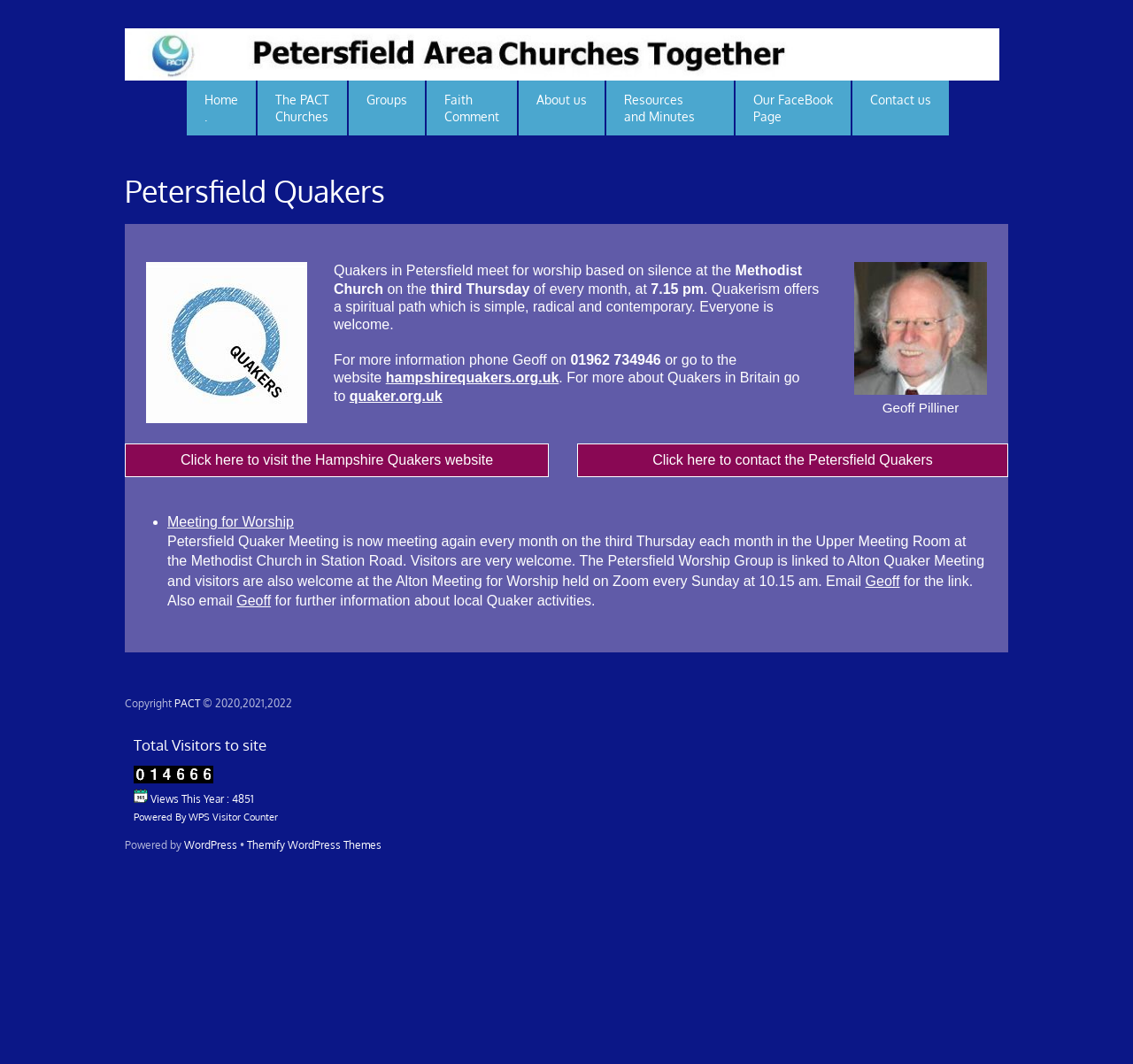Locate the bounding box for the described UI element: "title="Petersfield Area Churches Together"". Ensure the coordinates are four float numbers between 0 and 1, formatted as [left, top, right, bottom].

[0.11, 0.047, 0.882, 0.083]